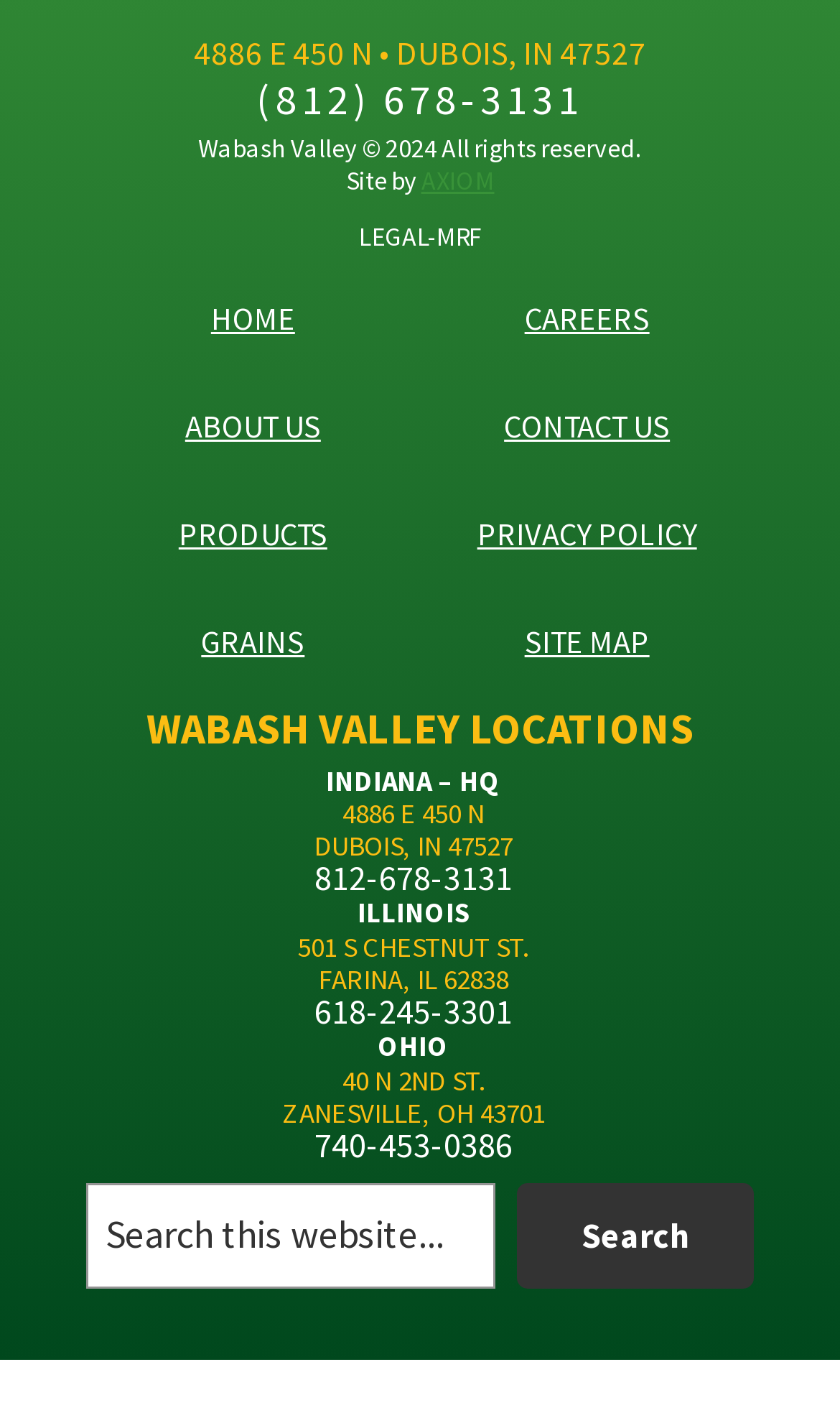Locate the bounding box coordinates of the area where you should click to accomplish the instruction: "click HOME".

[0.251, 0.203, 0.351, 0.248]